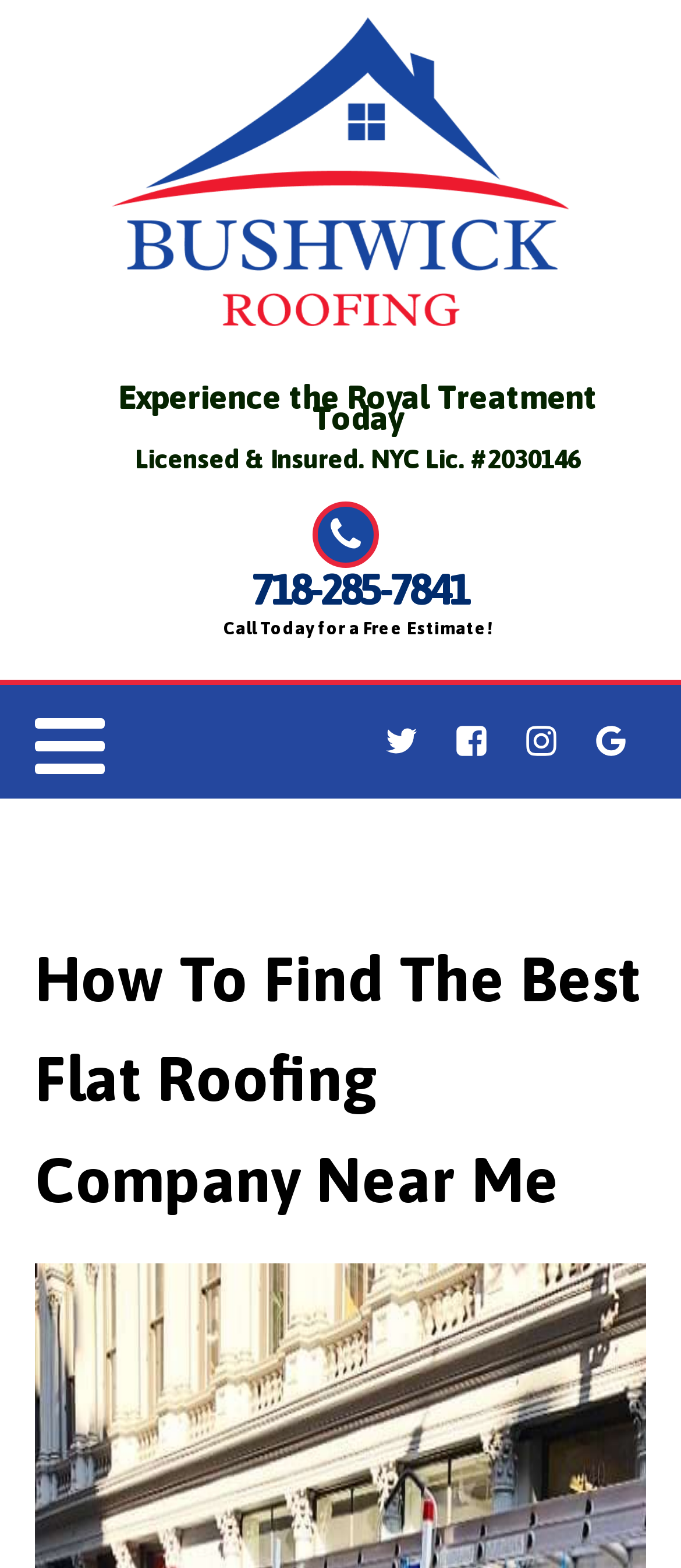Is the company licensed and insured?
From the details in the image, answer the question comprehensively.

The company's license and insurance status can be found in the second static text element, which reads 'Licensed & Insured. NYC Lic. #2030146'.